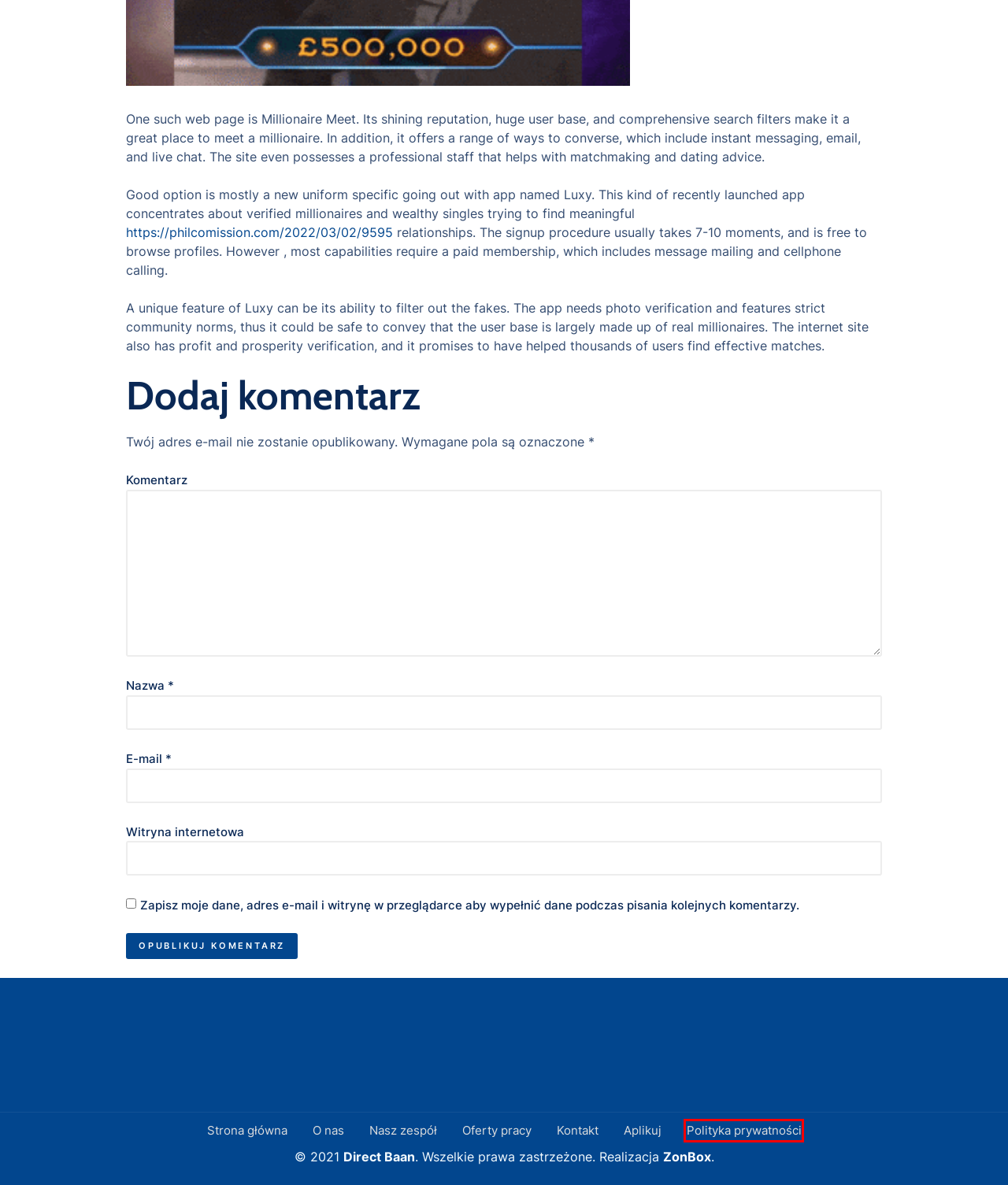Evaluate the webpage screenshot and identify the element within the red bounding box. Select the webpage description that best fits the new webpage after clicking the highlighted element. Here are the candidates:
A. Akomodacja – Direct Baan
B. O nas – Direct Baan
C. Oferty pracy – Direct Baan
D. Nasz zespół – Direct Baan
E. Polityka prywatności – Direct Baan
F. Direct Baan – Uitzendbureau
G. Kontakt – Direct Baan
H. Strony internetowe WordPress, sklepy, Tworzenie stron www

E